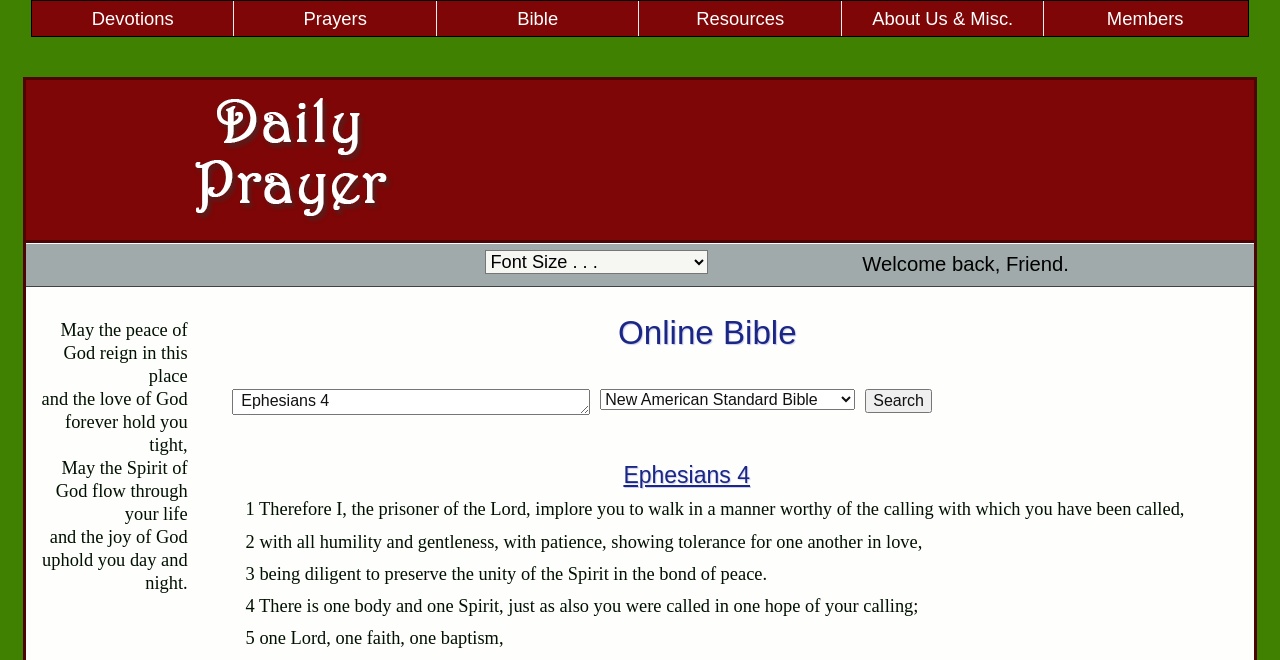Determine the bounding box coordinates of the clickable element to achieve the following action: 'Select a book from the Bible'. Provide the coordinates as four float values between 0 and 1, formatted as [left, top, right, bottom].

[0.469, 0.59, 0.668, 0.622]